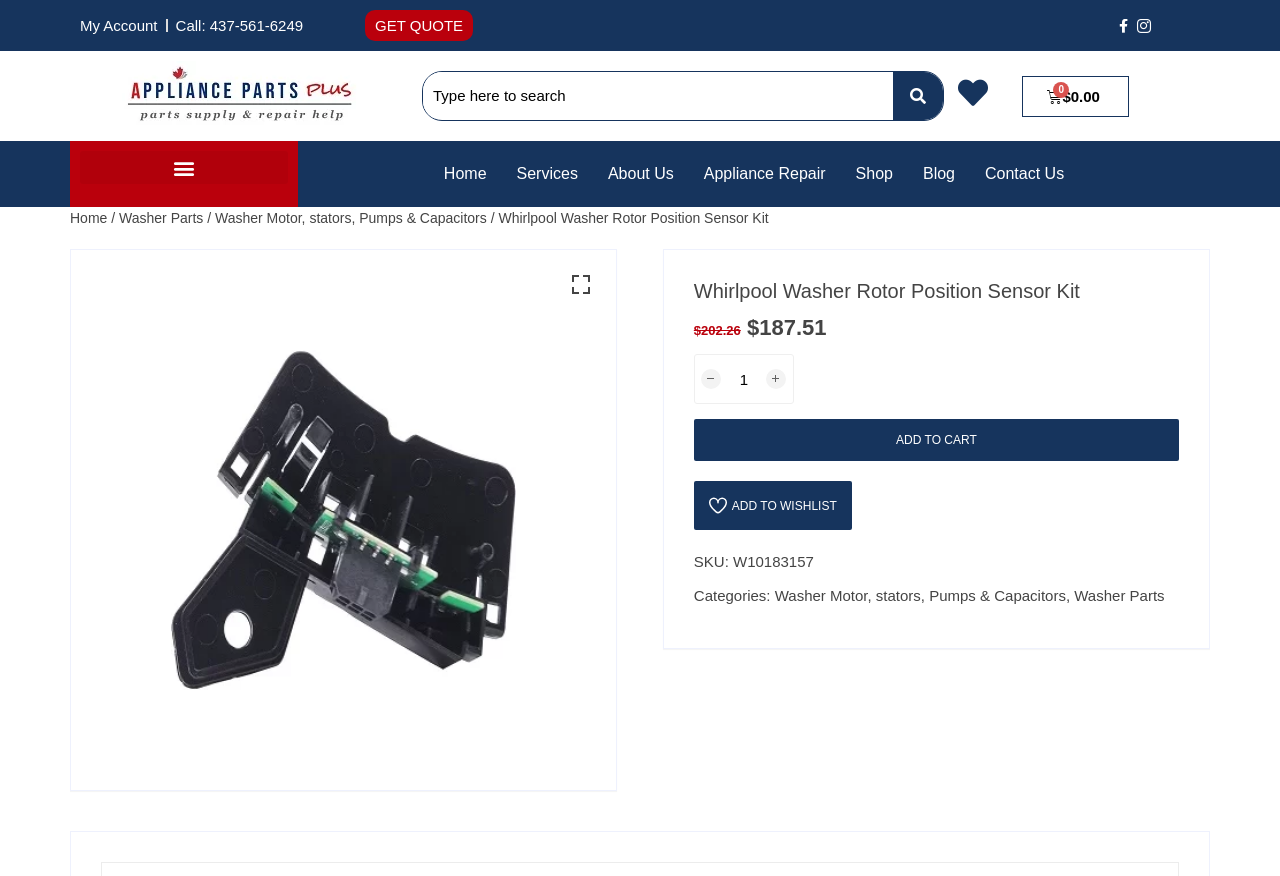Provide the bounding box coordinates of the section that needs to be clicked to accomplish the following instruction: "Add to cart."

[0.542, 0.479, 0.921, 0.527]